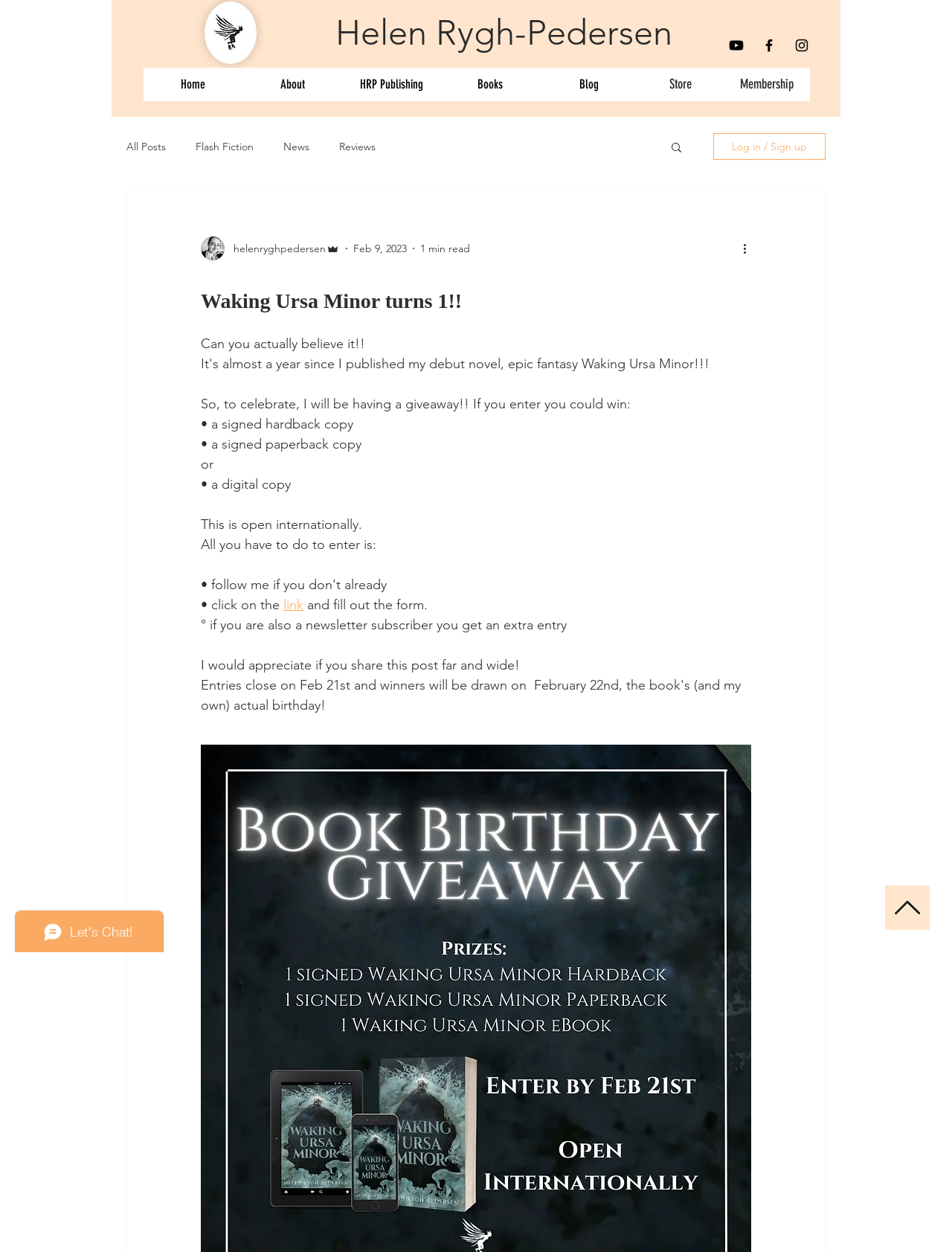How can you get an extra entry in the giveaway?
Provide a one-word or short-phrase answer based on the image.

Be a newsletter subscriber